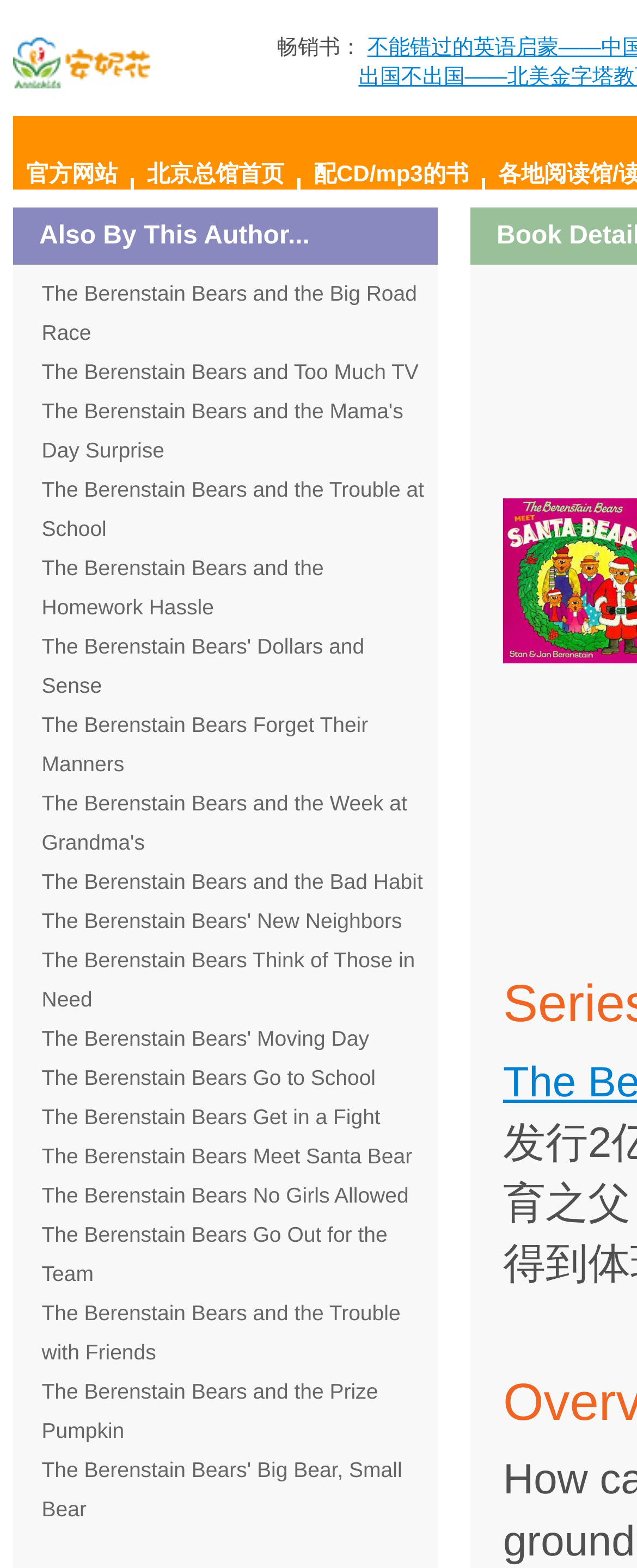Could you provide the bounding box coordinates for the portion of the screen to click to complete this instruction: "Click the link to the official website"?

[0.021, 0.102, 0.205, 0.12]